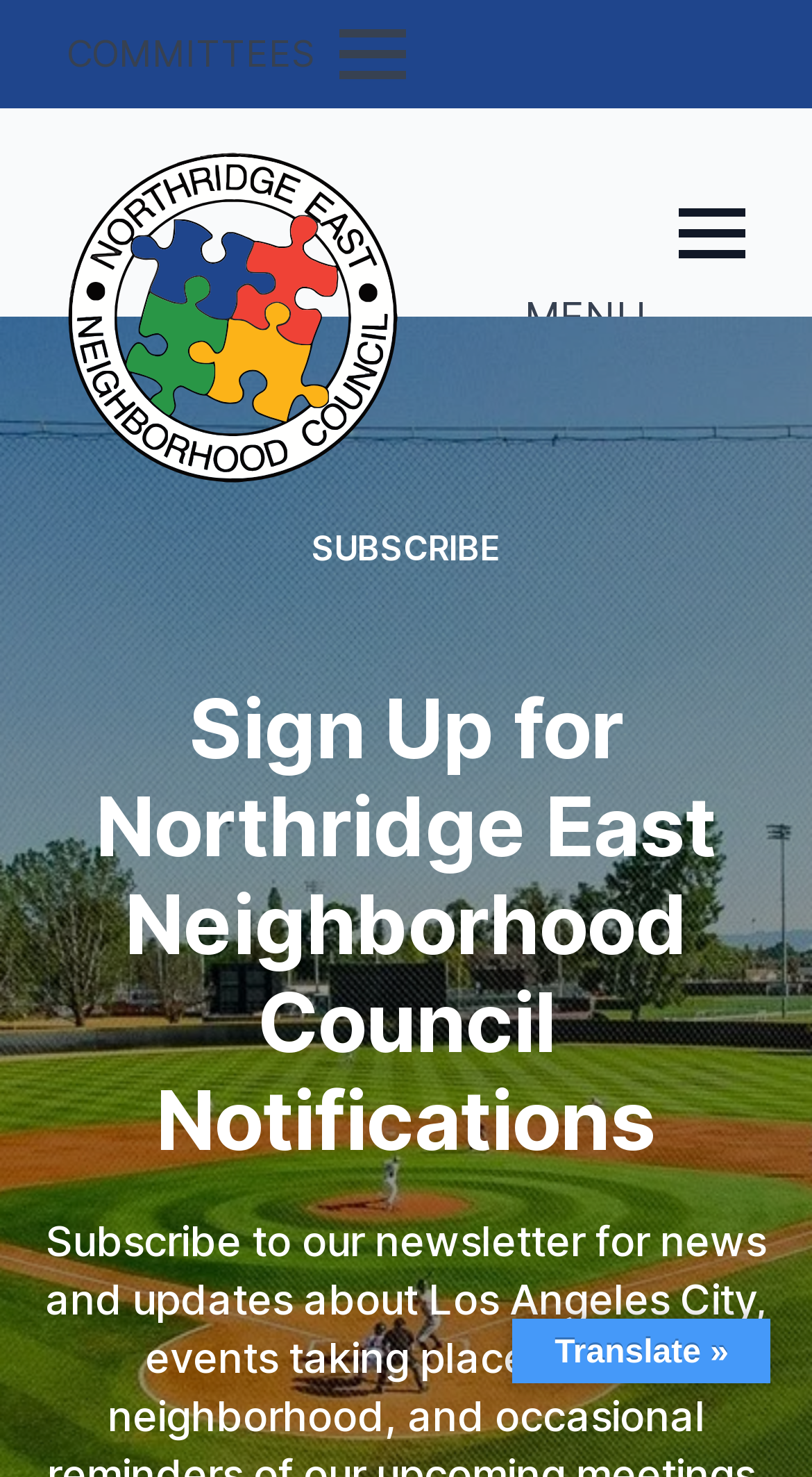Bounding box coordinates must be specified in the format (top-left x, top-left y, bottom-right x, bottom-right y). All values should be floating point numbers between 0 and 1. What are the bounding box coordinates of the UI element described as: aria-label="Open Menu"

[0.418, 0.014, 0.5, 0.059]